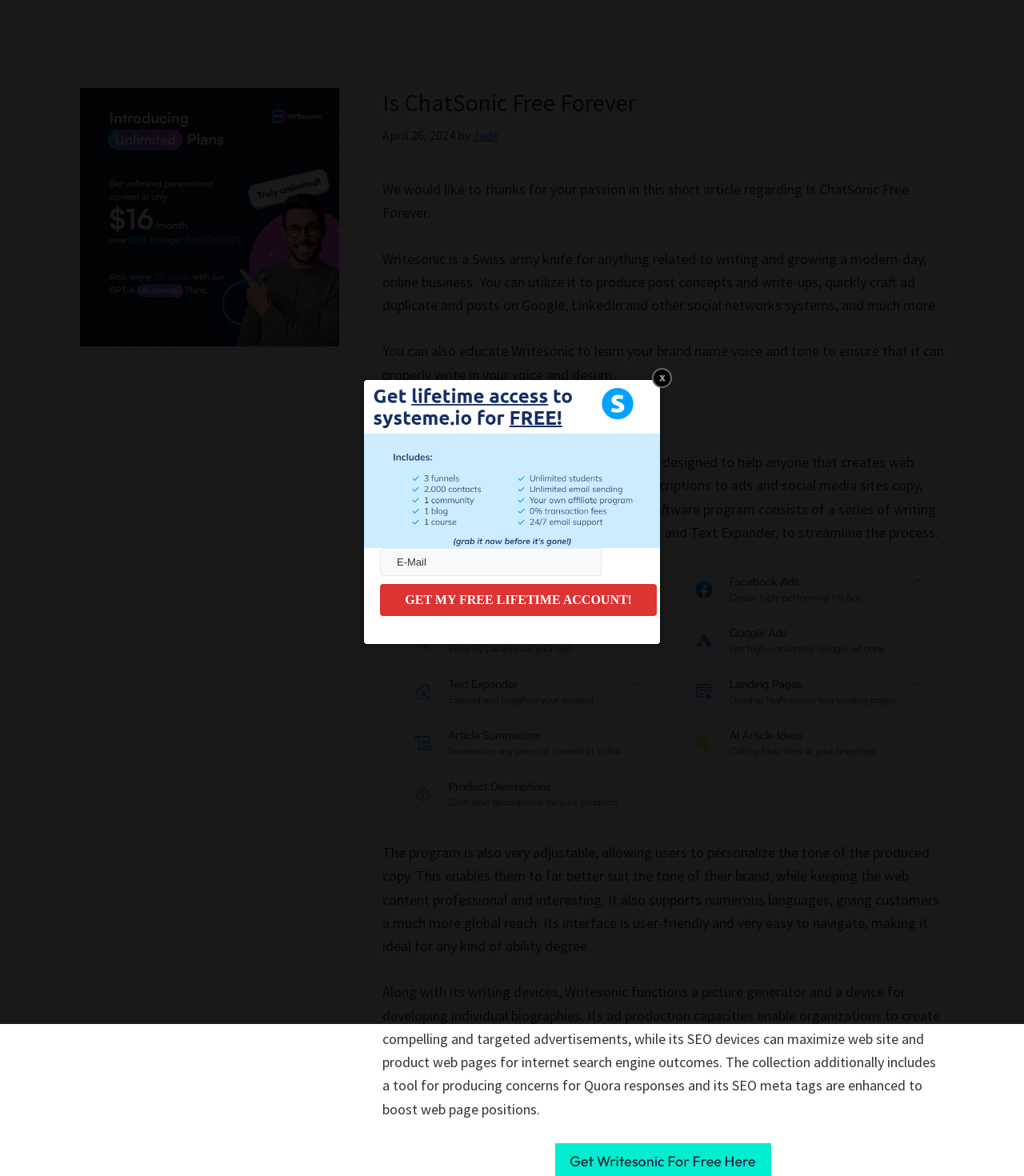What is the date of the article?
Give a detailed and exhaustive answer to the question.

The date of the article can be found in the header section of the webpage, where it is written 'April 26, 2024' next to the author's name 'Jade'.